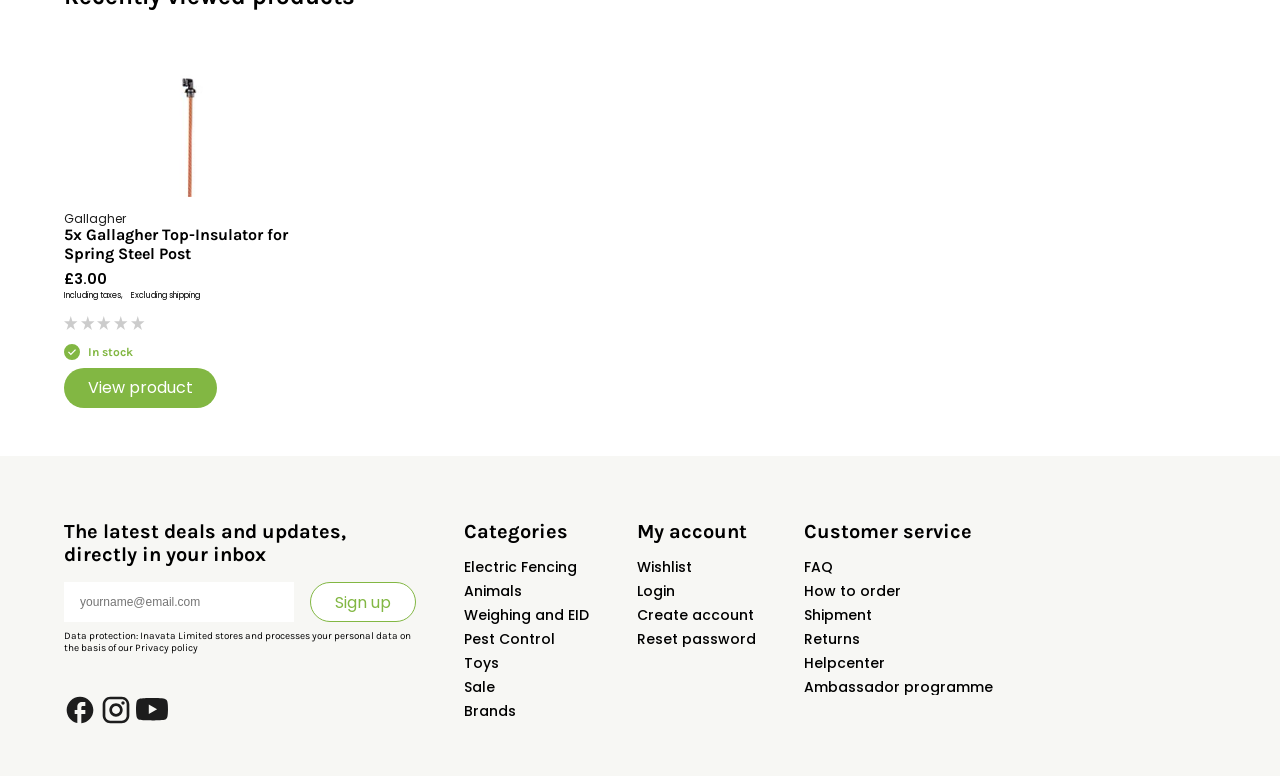What is the status of the product?
Please answer using one word or phrase, based on the screenshot.

In stock